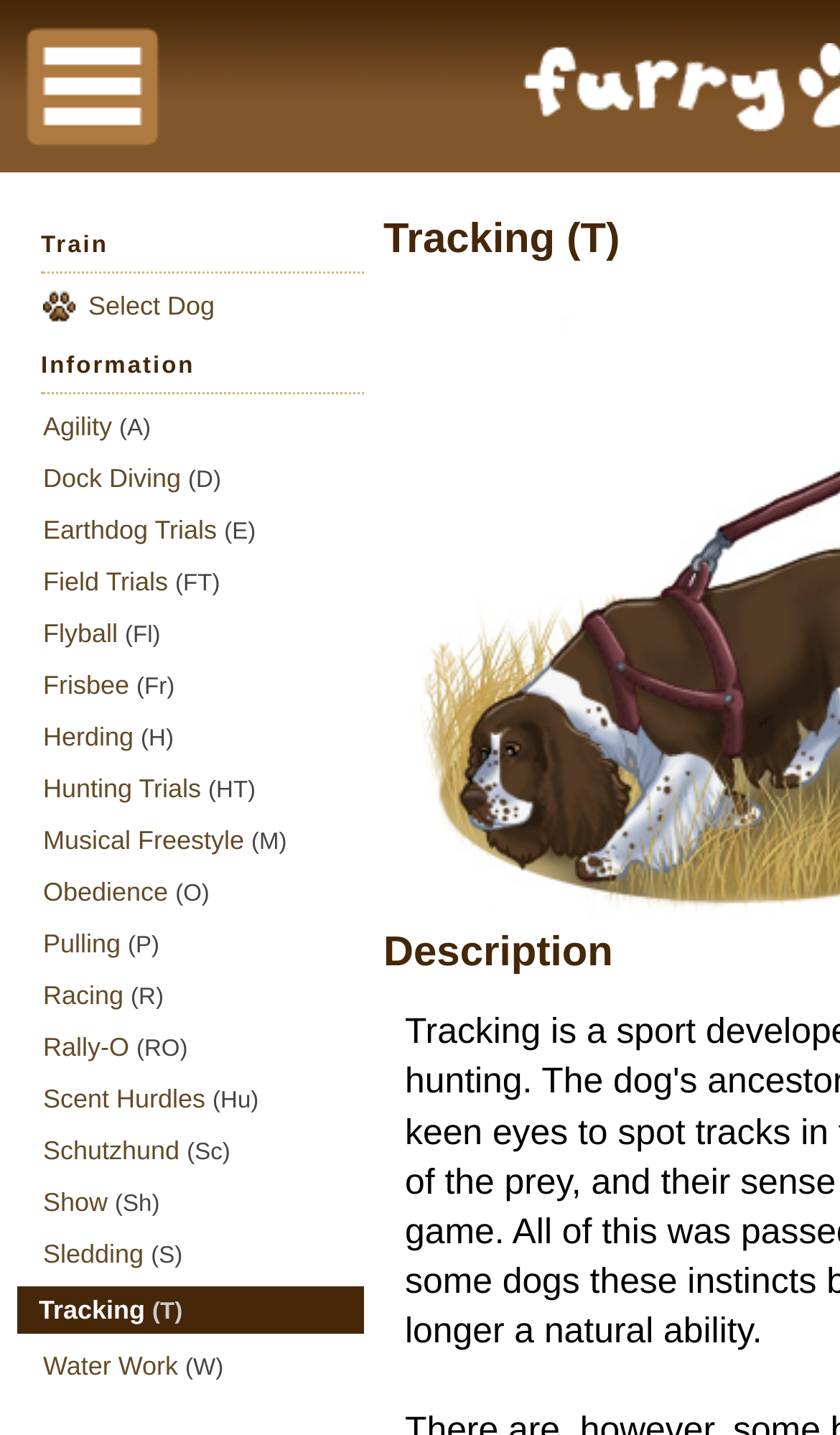Find the bounding box coordinates for the HTML element specified by: "Contact Us".

None